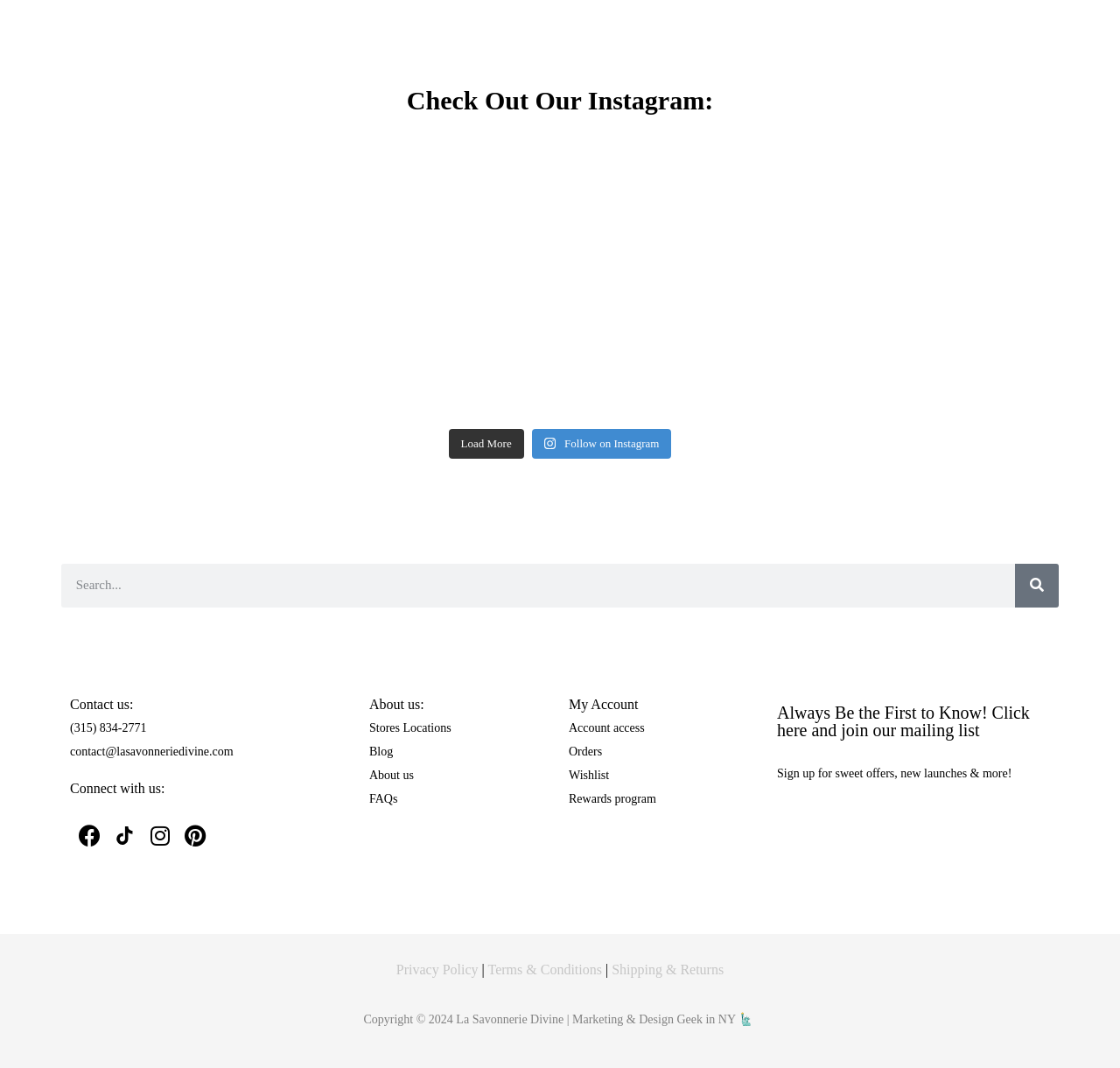Show me the bounding box coordinates of the clickable region to achieve the task as per the instruction: "Check out Instagram".

[0.055, 0.082, 0.945, 0.107]